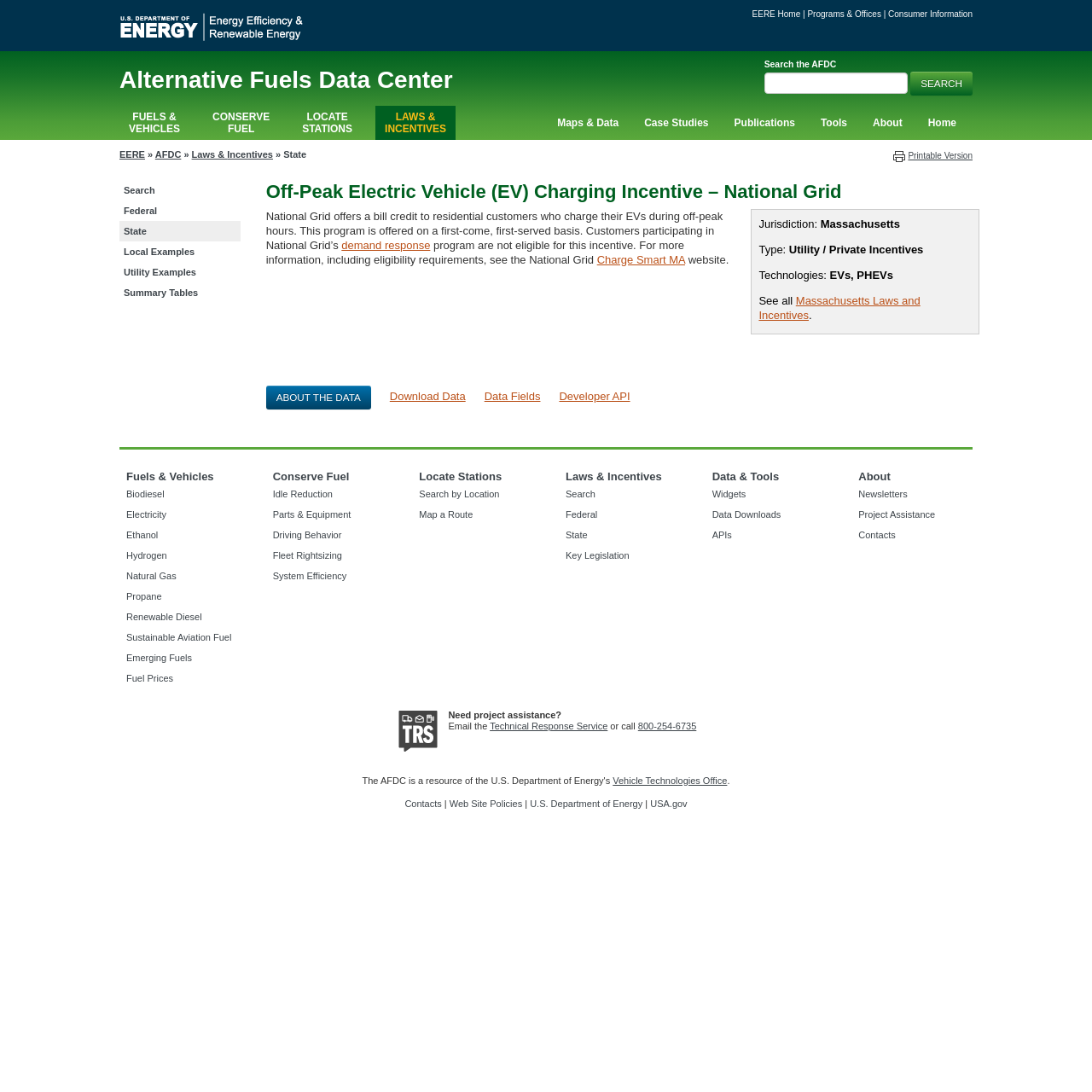Extract the bounding box of the UI element described as: "Alternative Fuels Data Center".

[0.109, 0.061, 0.415, 0.085]